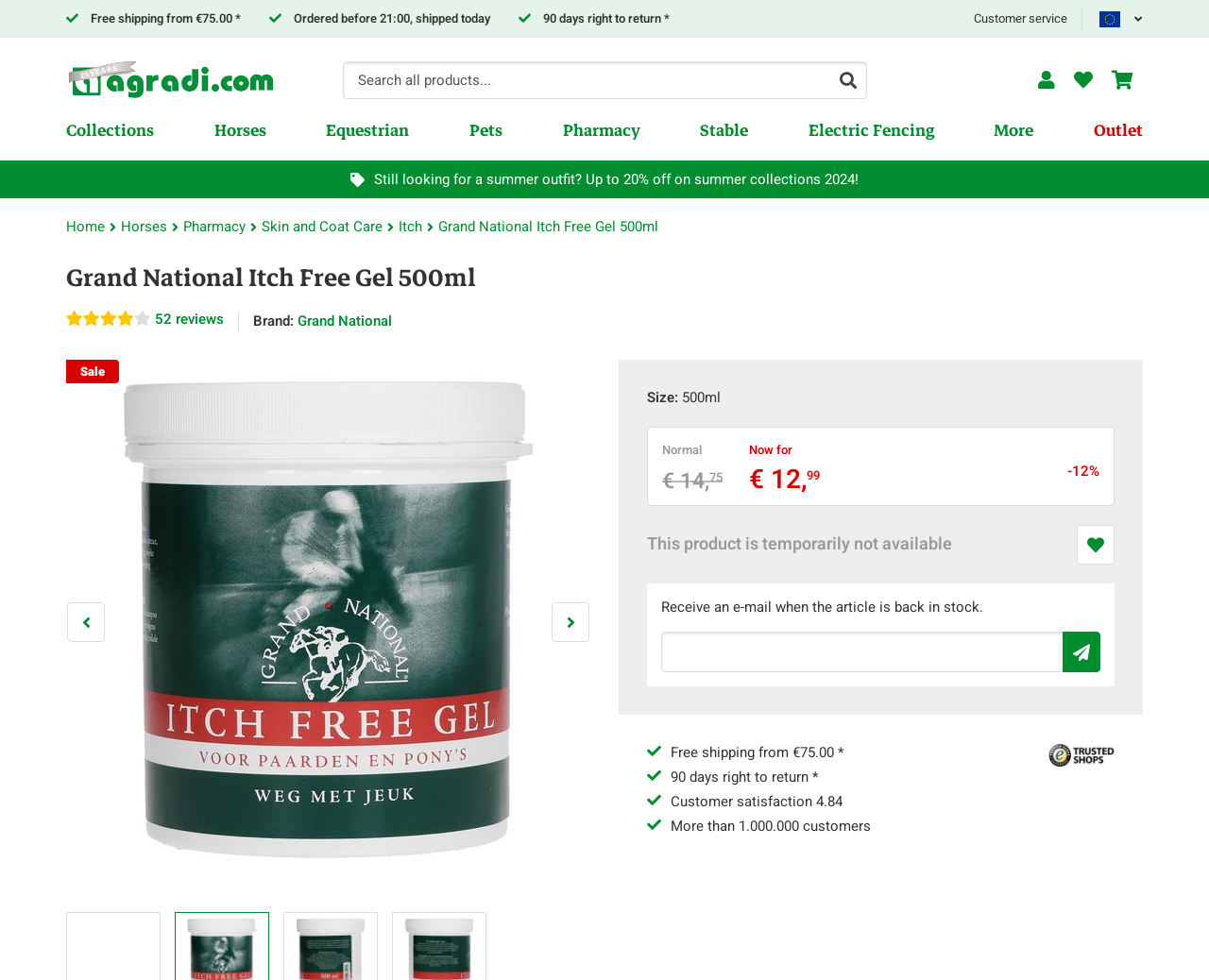Locate the bounding box coordinates of the segment that needs to be clicked to meet this instruction: "View product details".

[0.362, 0.221, 0.545, 0.242]